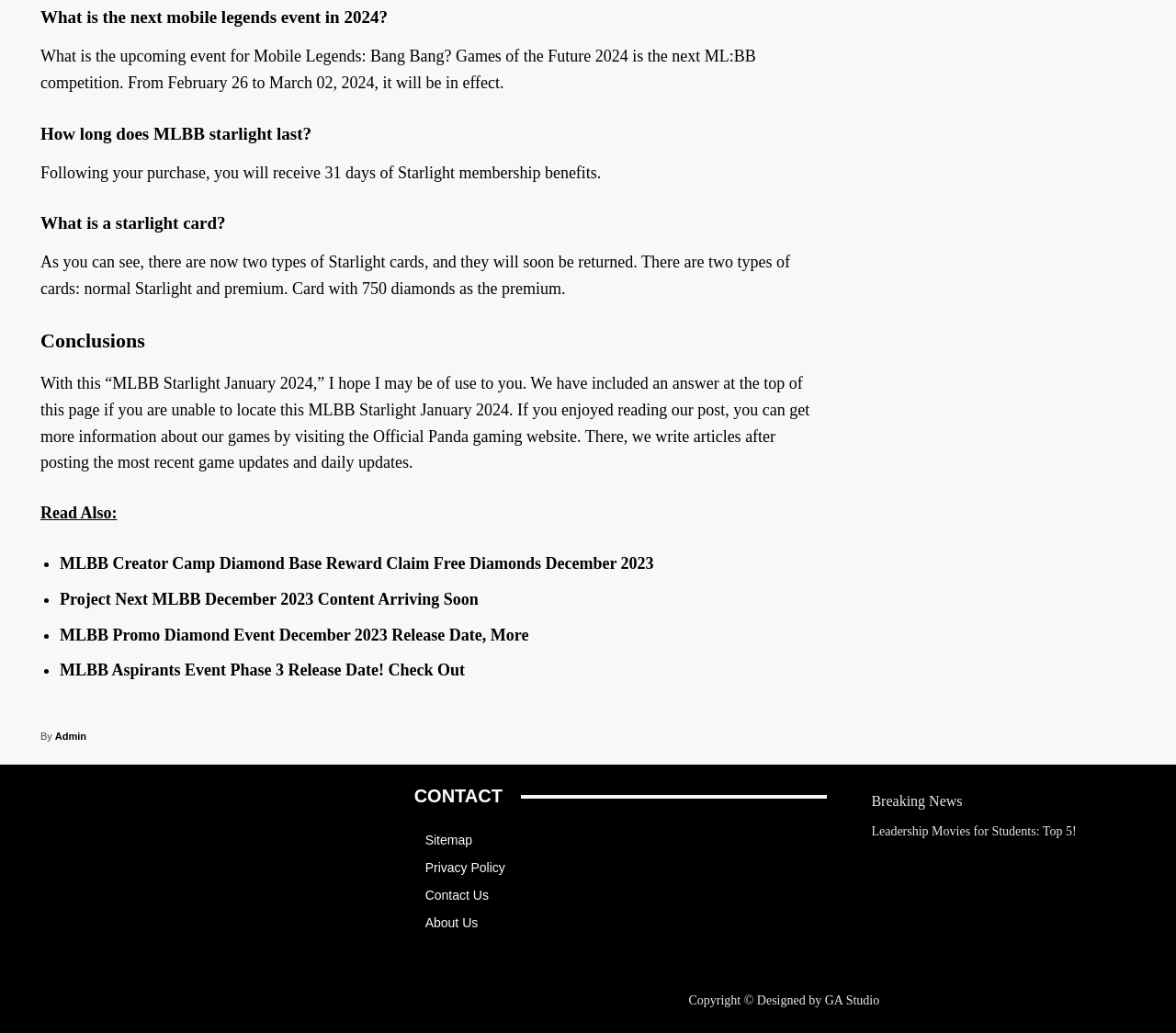Specify the bounding box coordinates of the area to click in order to follow the given instruction: "Click the 'Admin' link."

[0.047, 0.699, 0.073, 0.726]